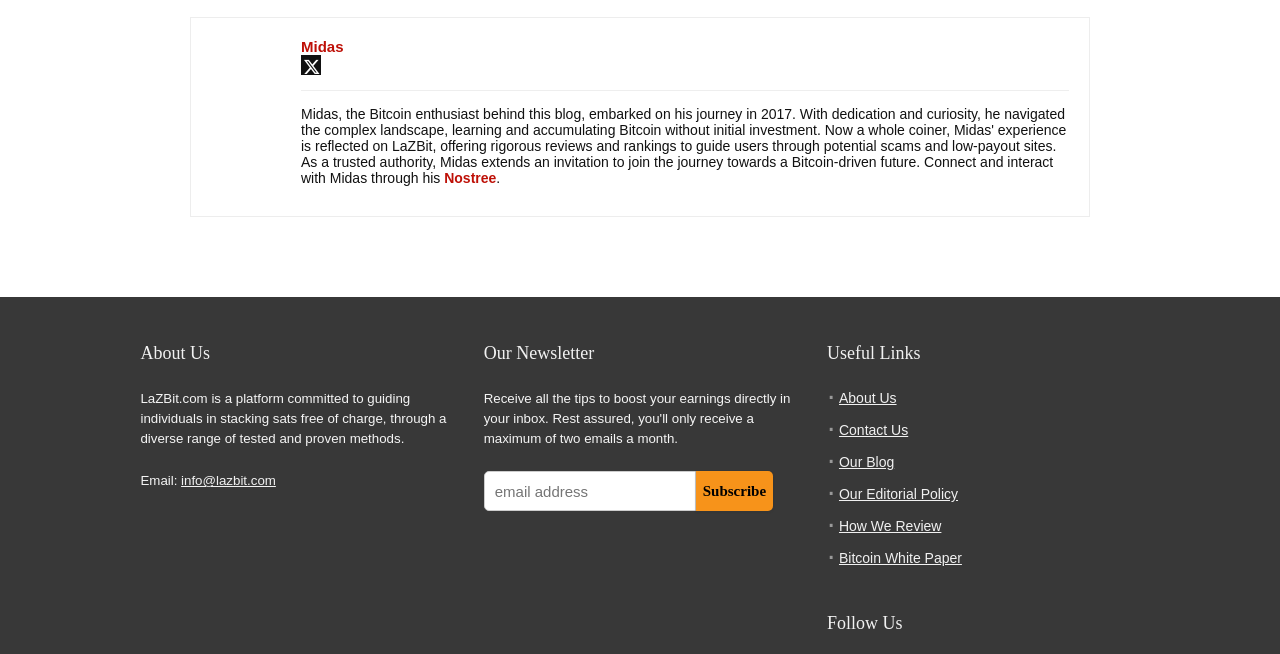Given the description "Our Editorial Policy", provide the bounding box coordinates of the corresponding UI element.

[0.655, 0.744, 0.748, 0.768]